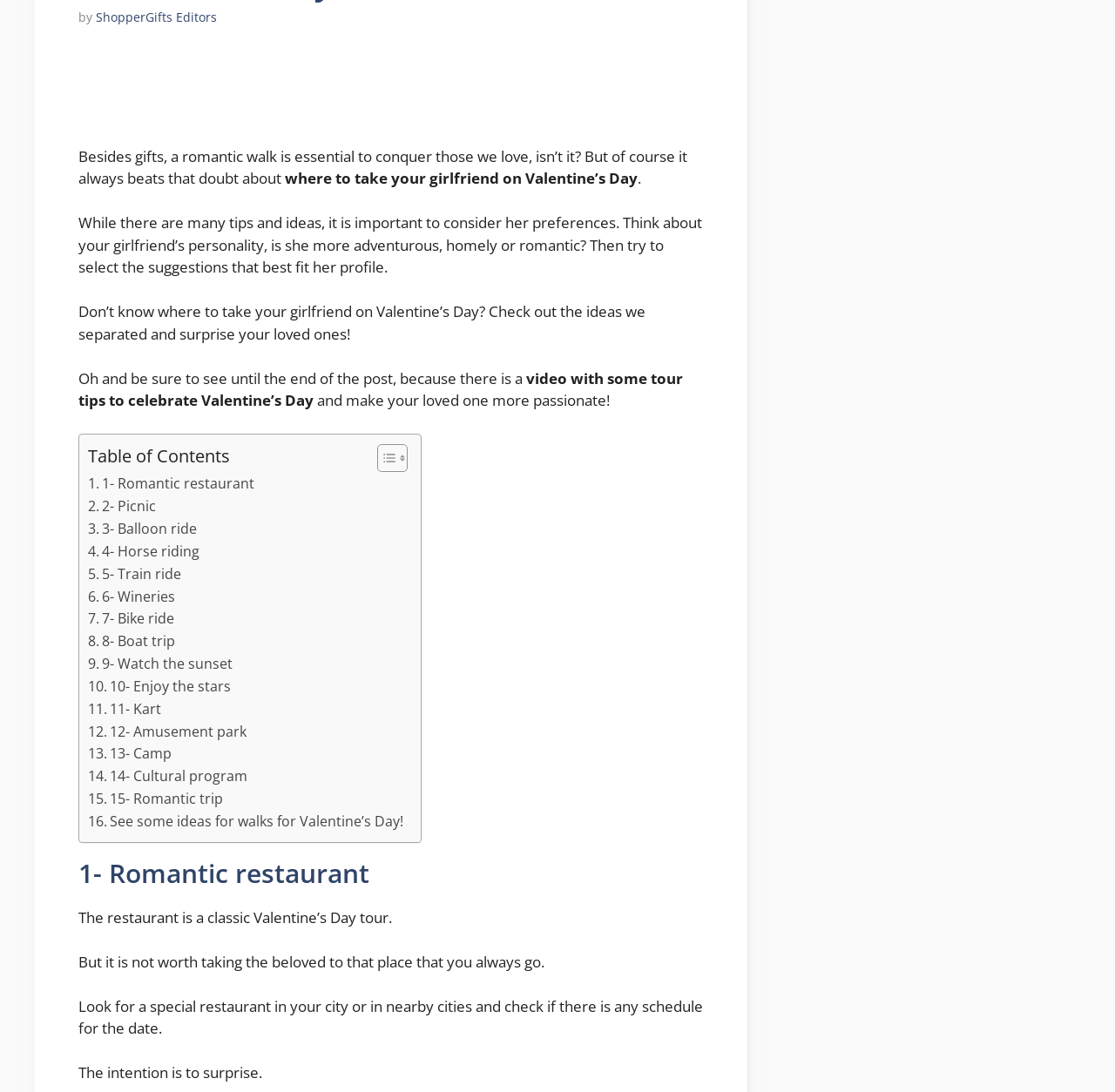Based on the element description, predict the bounding box coordinates (top-left x, top-left y, bottom-right x, bottom-right y) for the UI element in the screenshot: 9- Watch the sunset

[0.079, 0.598, 0.209, 0.619]